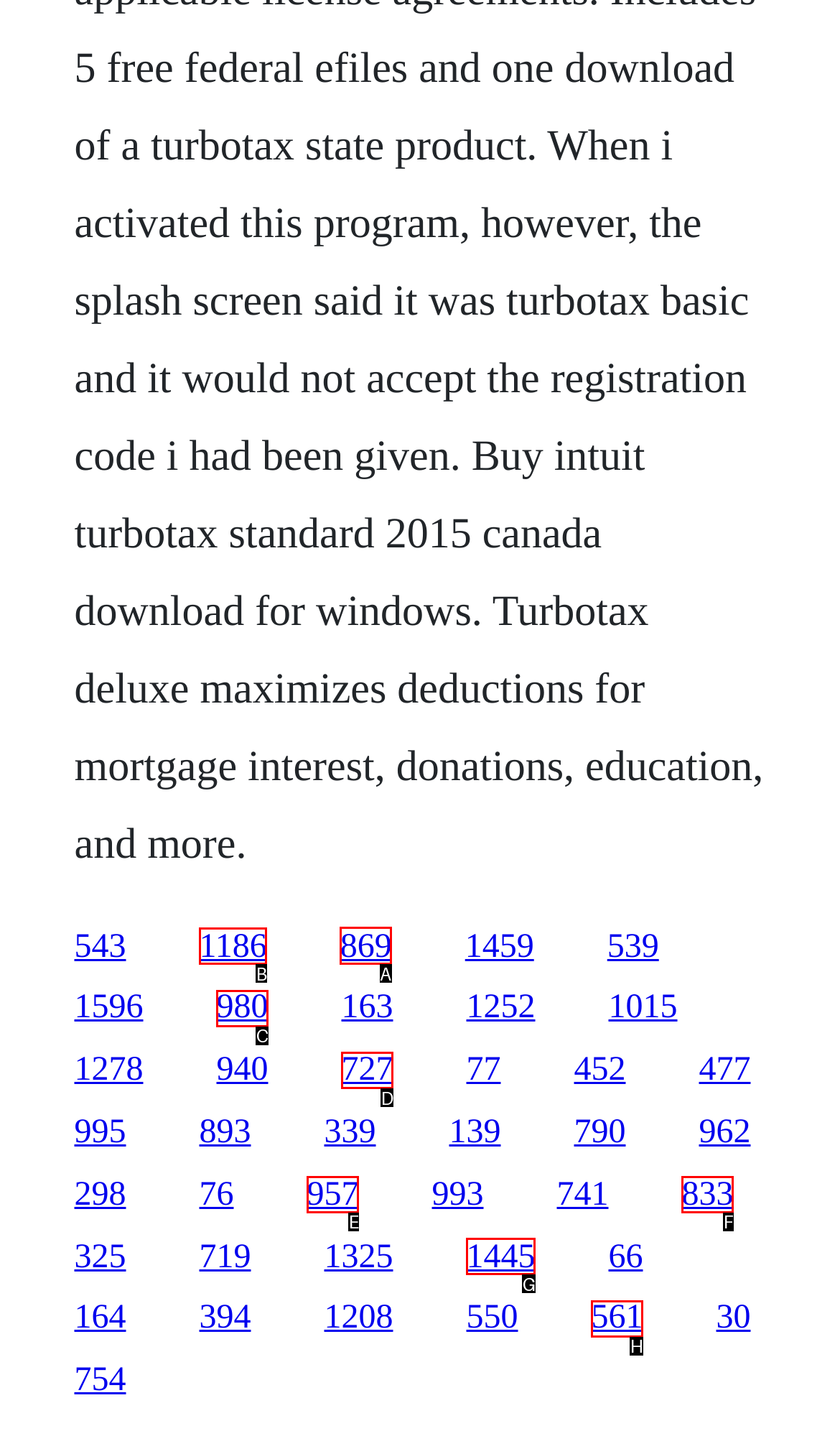Which letter corresponds to the correct option to complete the task: visit the third link?
Answer with the letter of the chosen UI element.

A